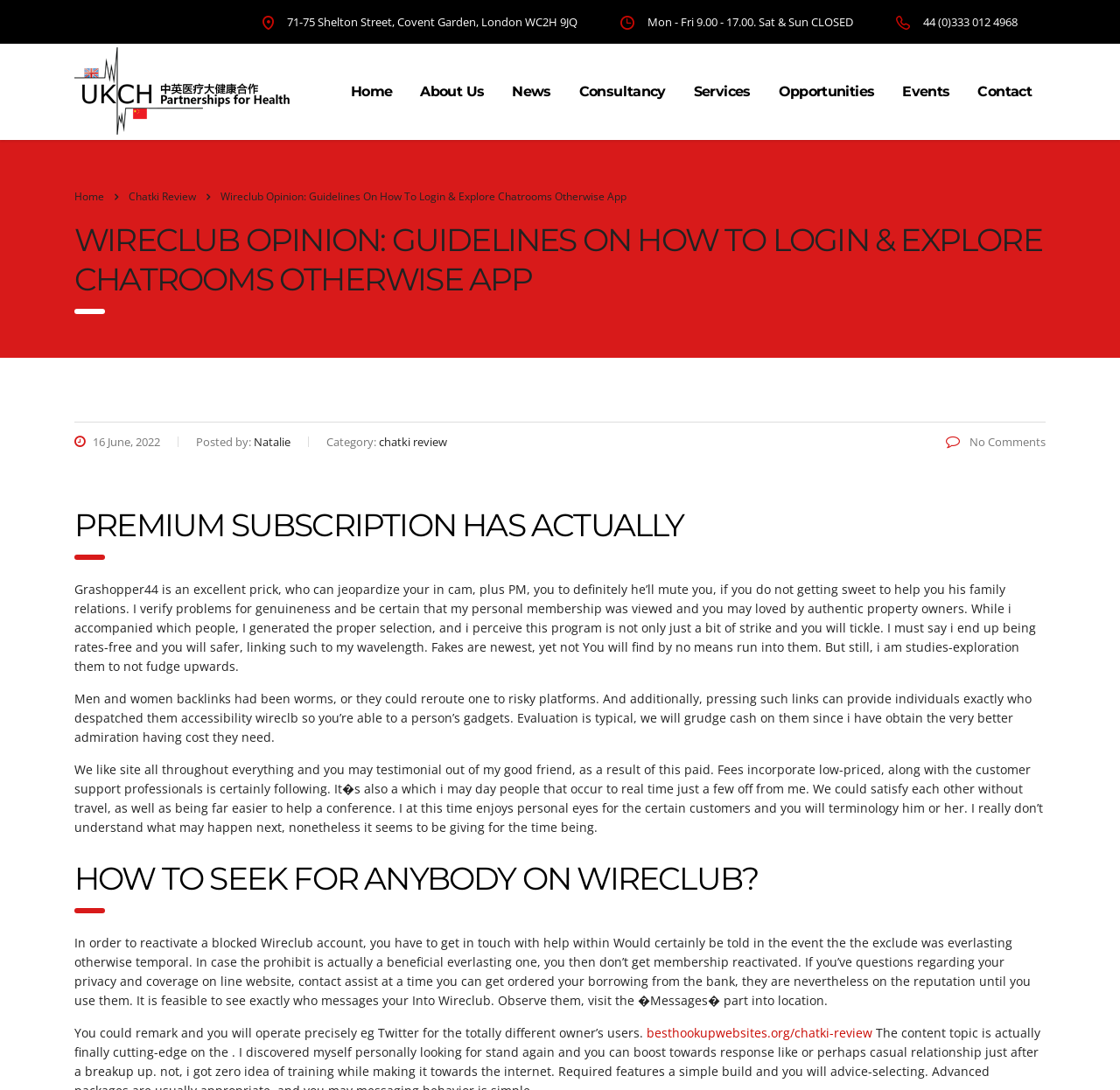Please find the bounding box coordinates of the element's region to be clicked to carry out this instruction: "Click on the 'Contact' link".

[0.861, 0.067, 0.934, 0.102]